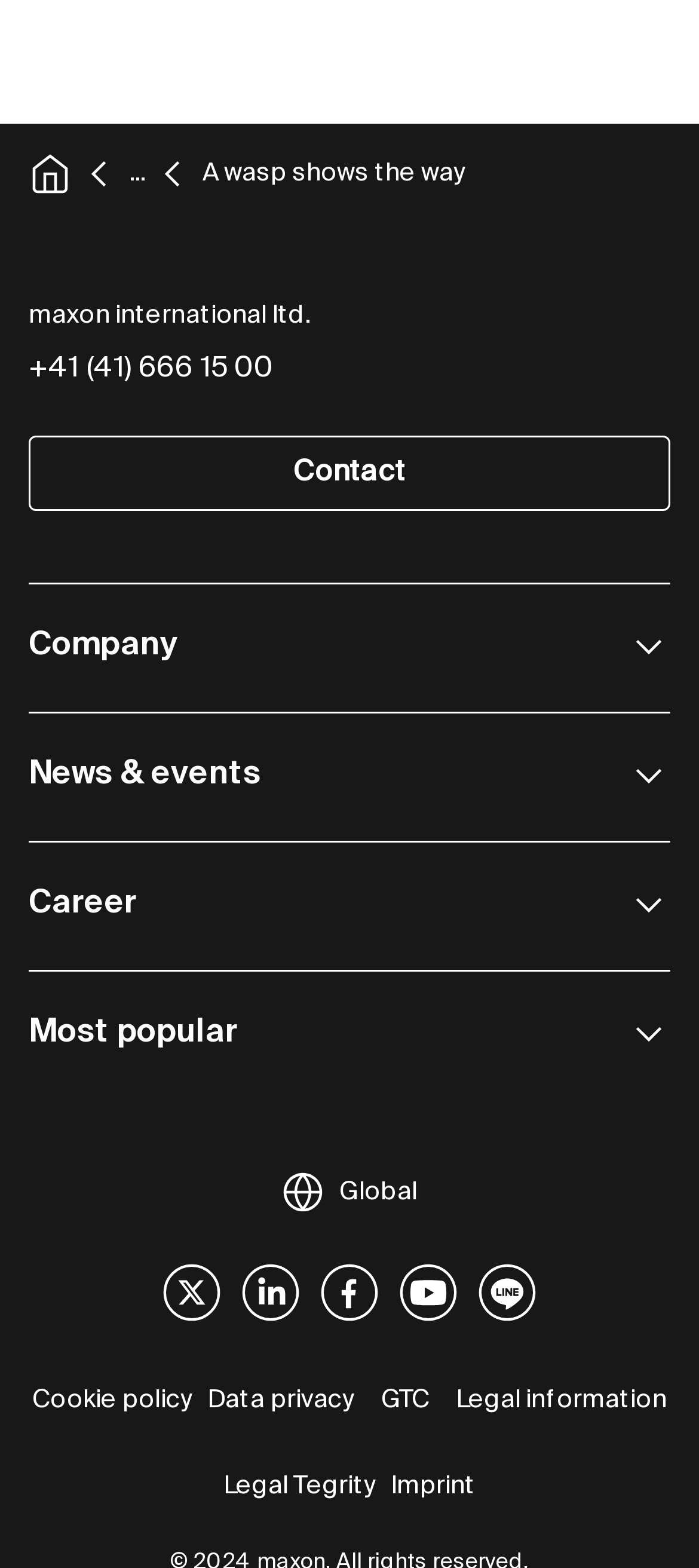Locate the bounding box coordinates of the element that should be clicked to fulfill the instruction: "Go to Maxon Homepage".

[0.041, 0.326, 0.279, 0.372]